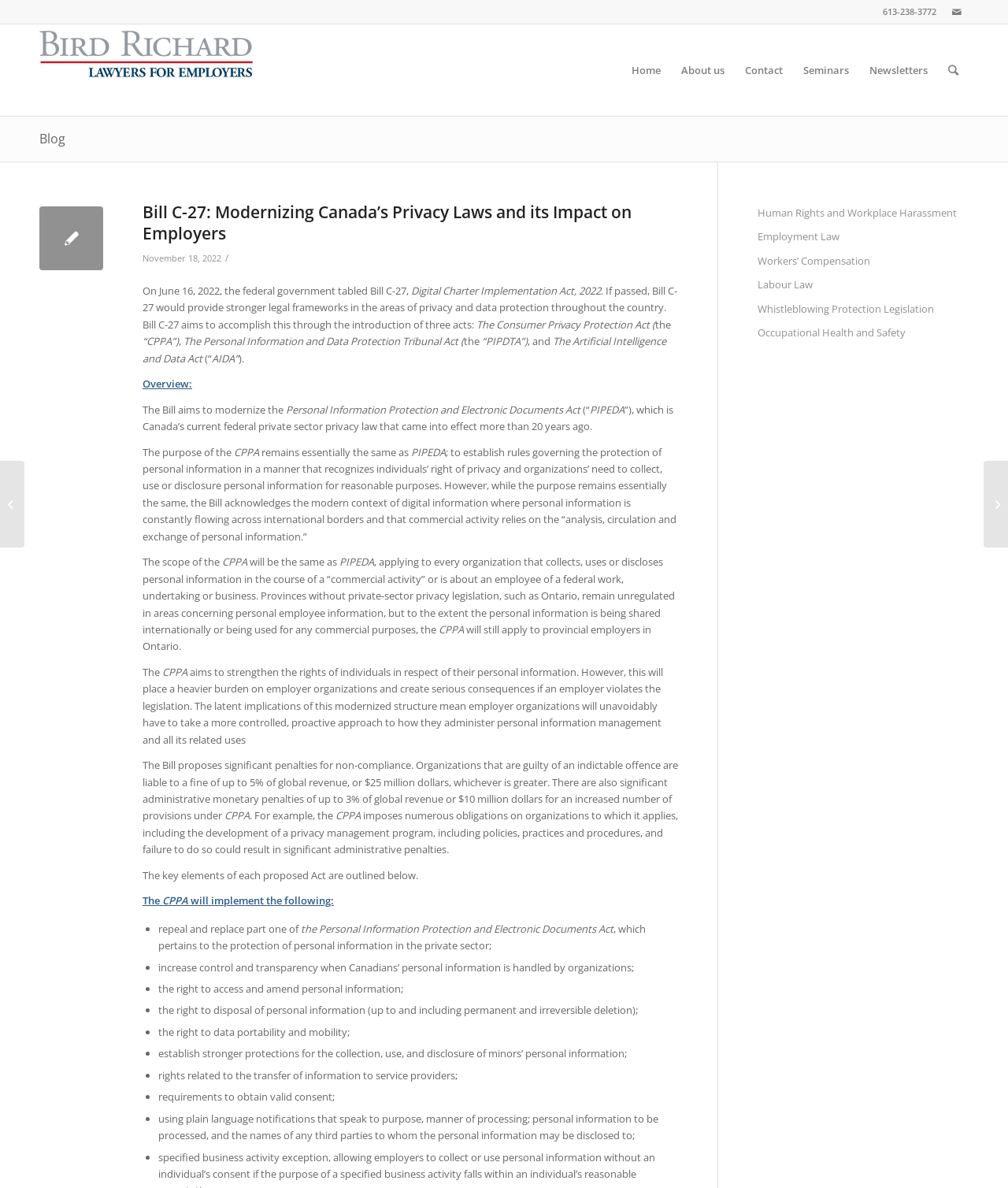What is the right to disposal of personal information under the CPPA?
Examine the screenshot and reply with a single word or phrase.

Permanent and irreversible deletion